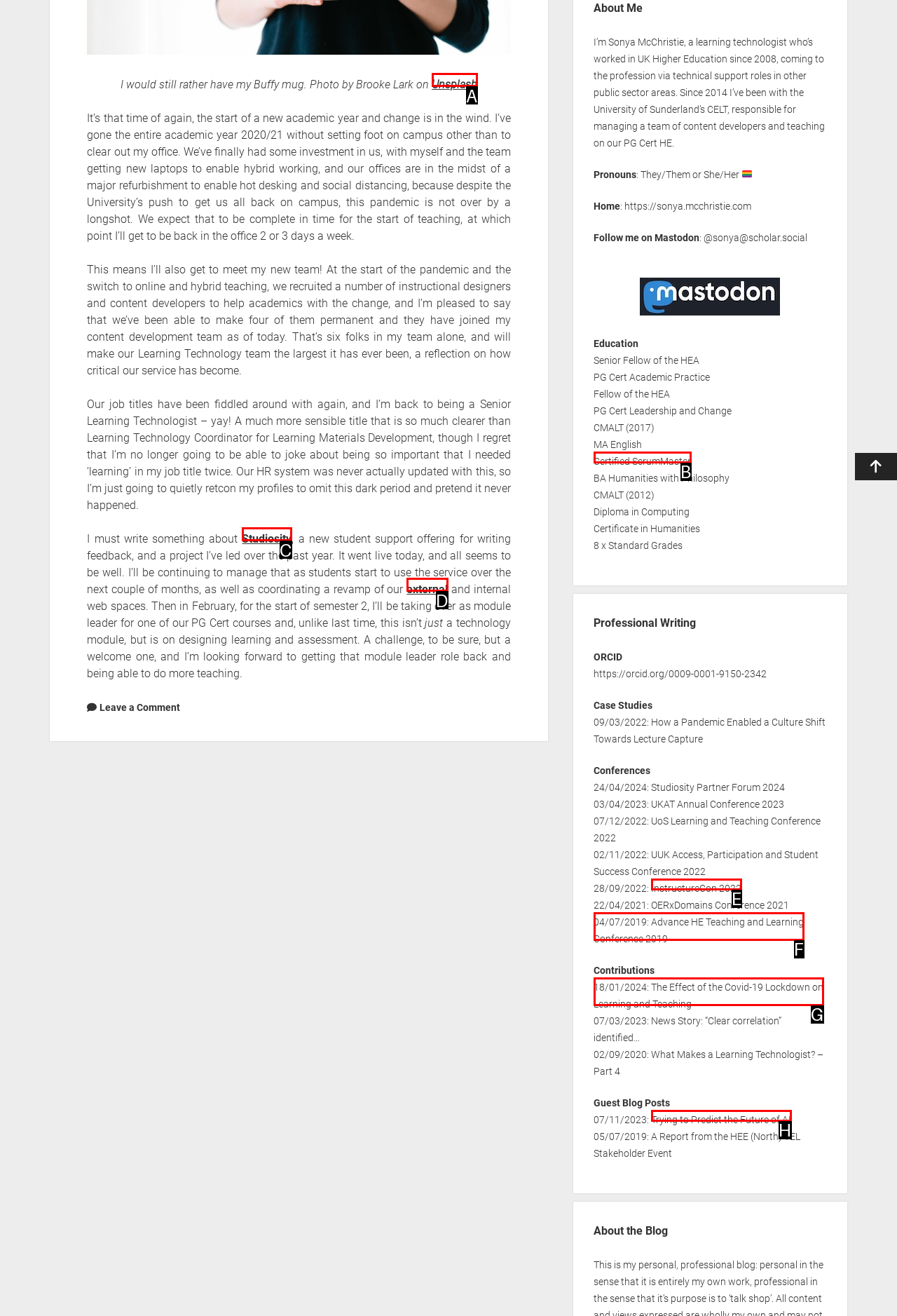Point out the option that best suits the description: external
Indicate your answer with the letter of the selected choice.

D